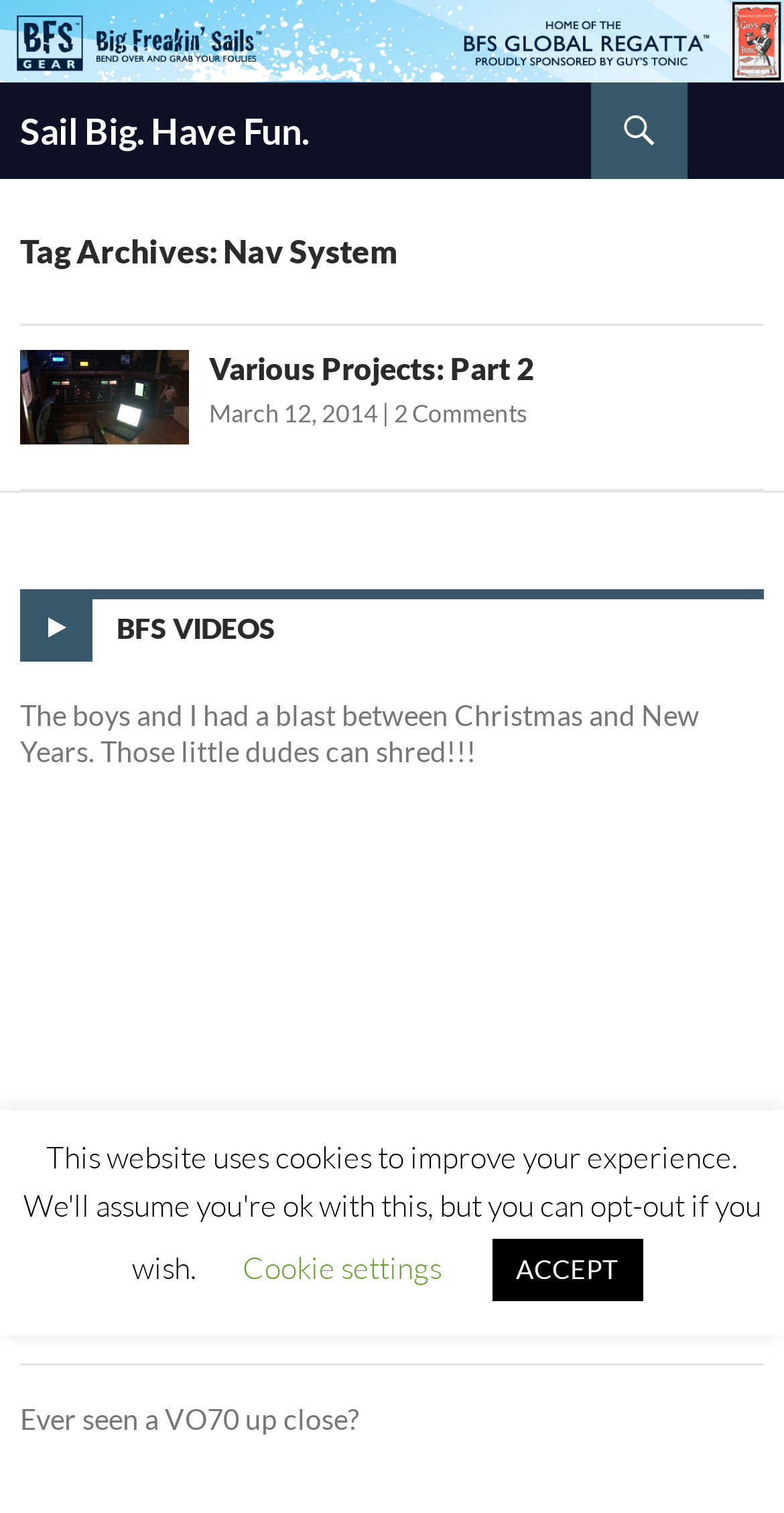Identify the bounding box coordinates of the clickable region to carry out the given instruction: "Watch BFS VIDEOS".

[0.149, 0.404, 0.351, 0.427]